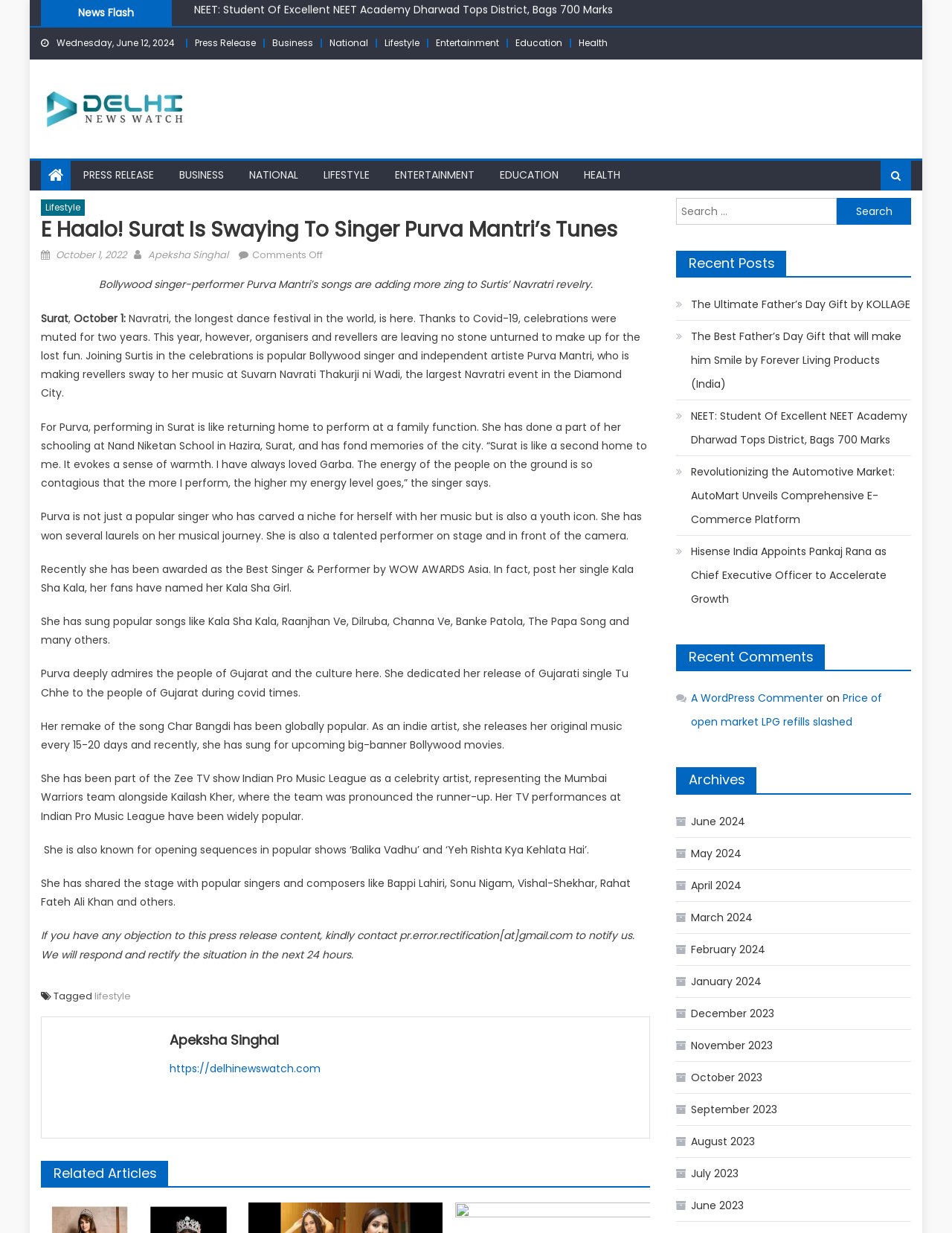Please locate and retrieve the main header text of the webpage.

E Haalo! Surat Is Swaying To Singer Purva Mantri’s Tunes